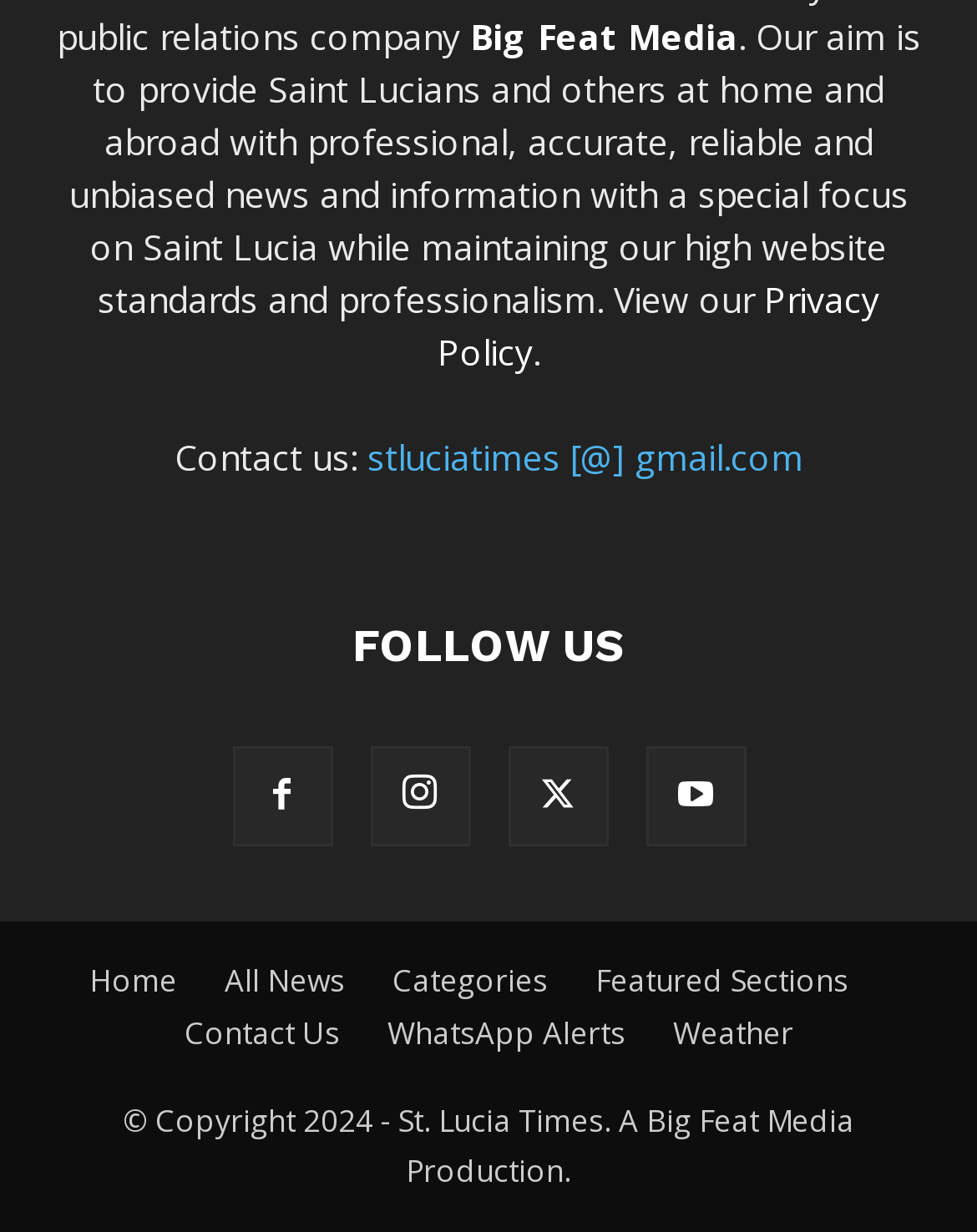Locate the bounding box of the user interface element based on this description: "Featured Sections".

[0.609, 0.778, 0.868, 0.815]